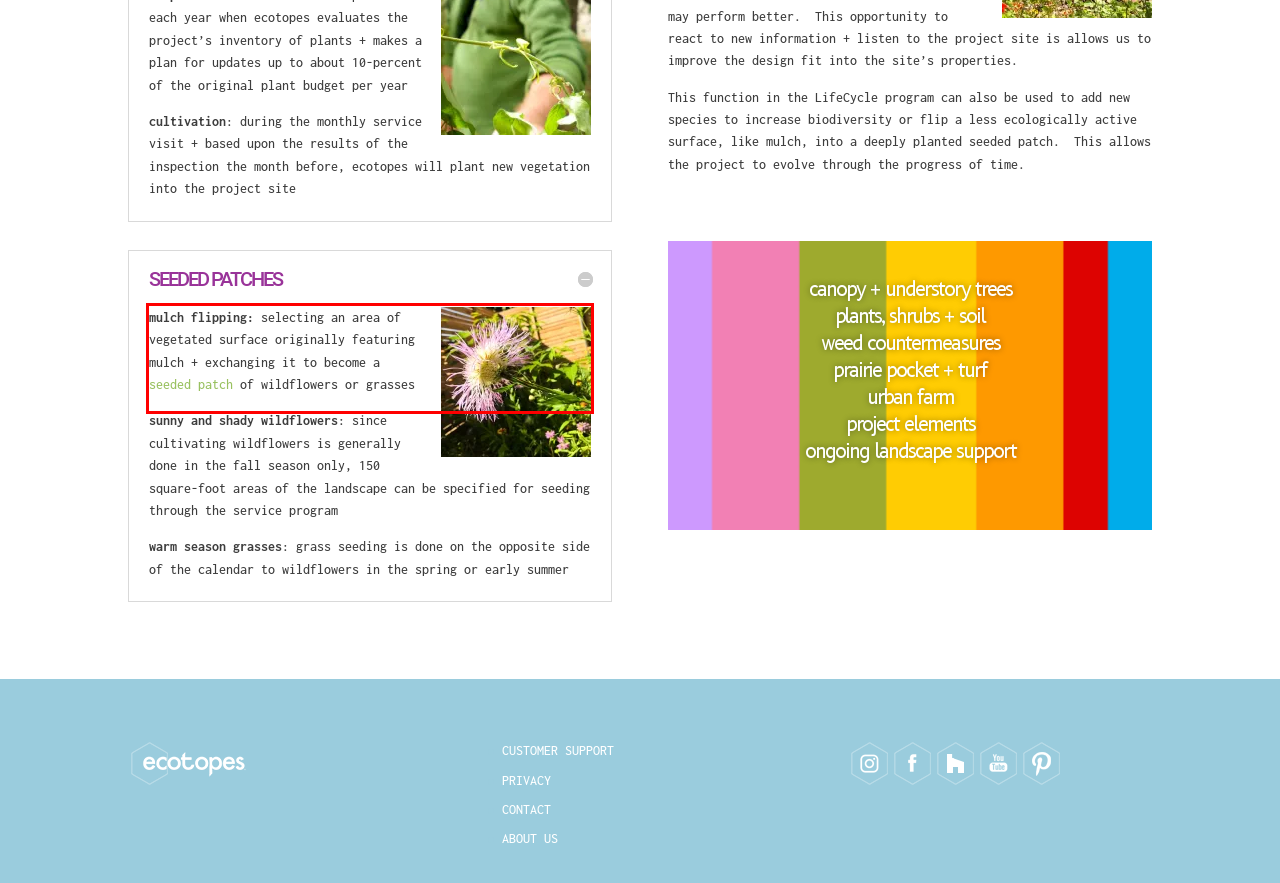You are given a screenshot showing a webpage with a red bounding box. Perform OCR to capture the text within the red bounding box.

mulch flipping: selecting an area of vegetated surface originally featuring mulch + exchanging it to become a seeded patch of wildflowers or grasses